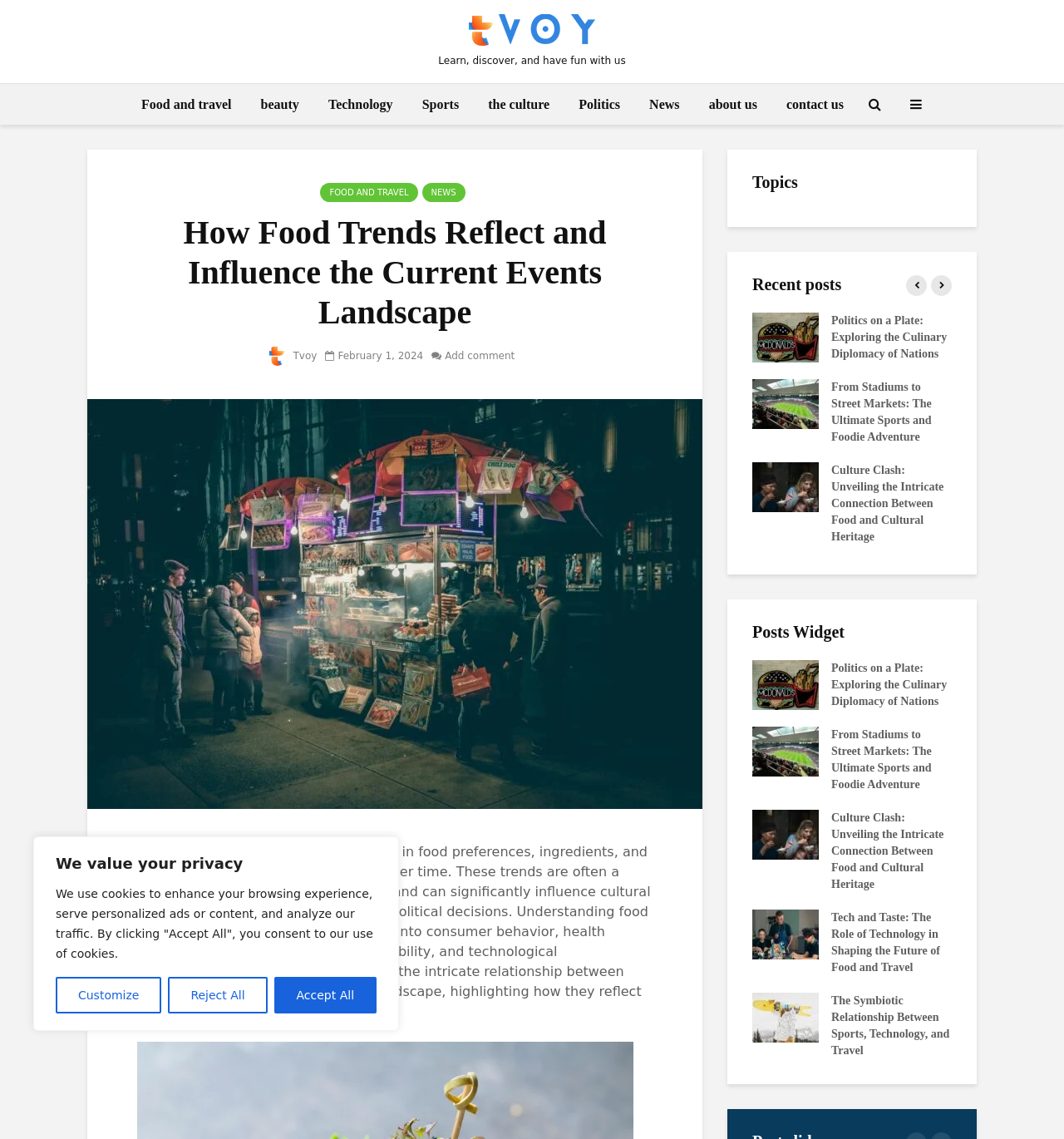Use a single word or phrase to answer the following:
How many articles are there in the webpage?

10